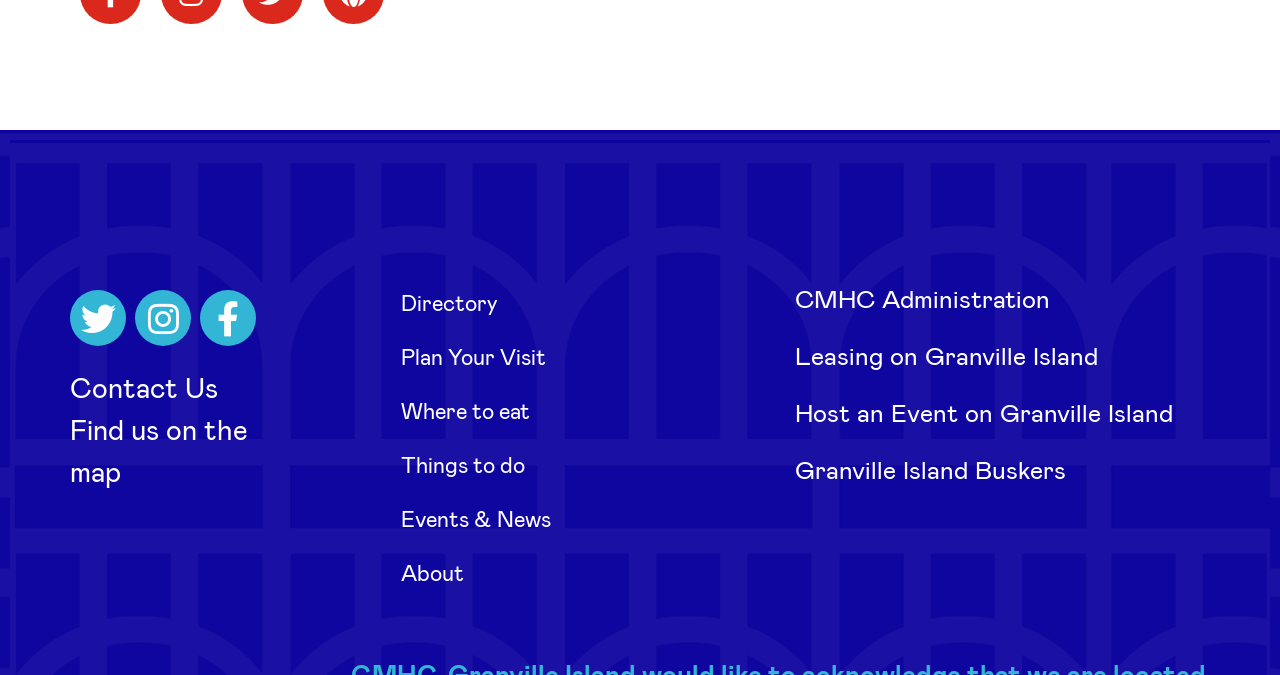Kindly determine the bounding box coordinates of the area that needs to be clicked to fulfill this instruction: "Plan your visit to Granville Island".

[0.305, 0.488, 0.586, 0.568]